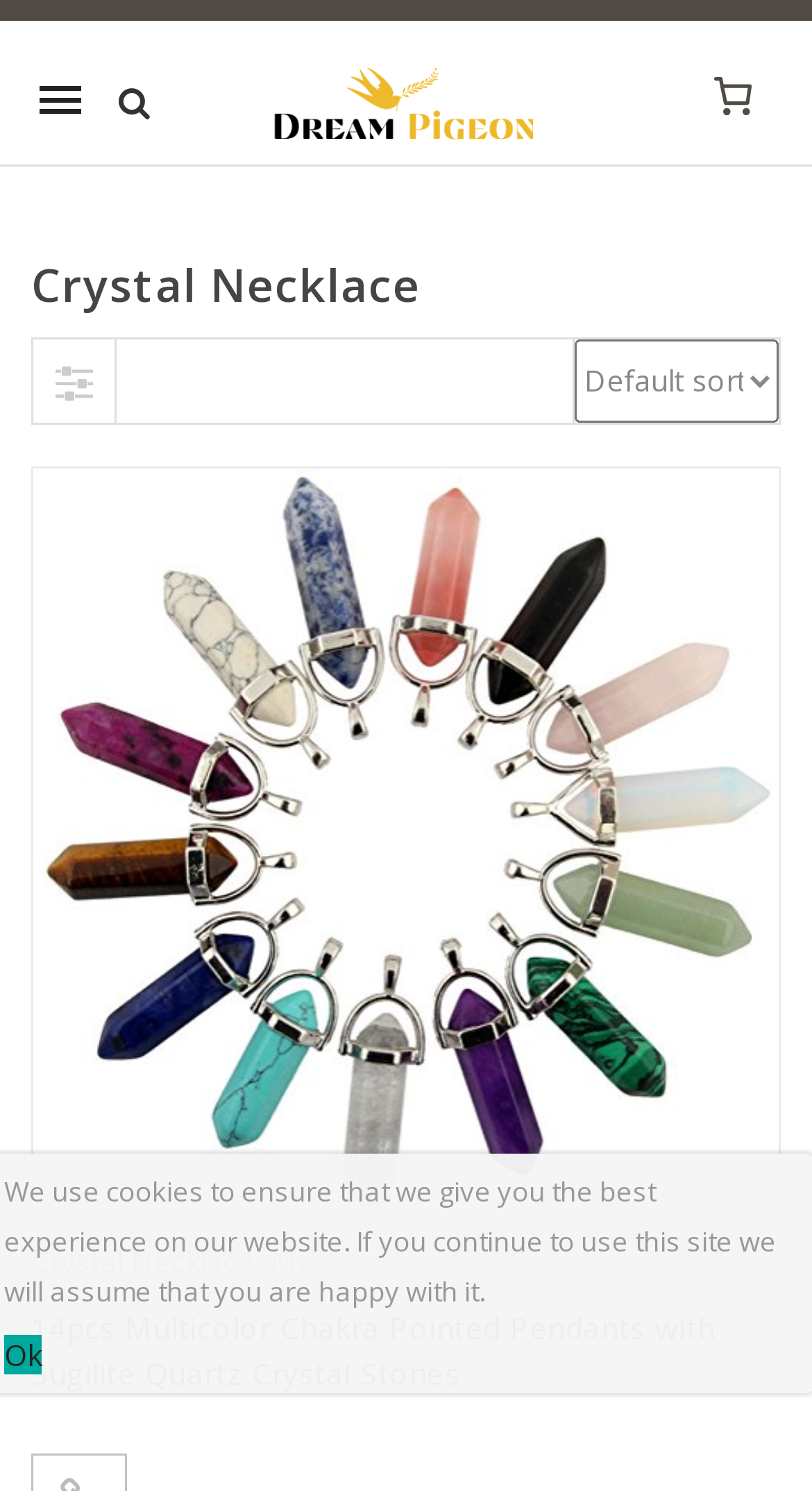Based on the element description, predict the bounding box coordinates (top-left x, top-left y, bottom-right x, bottom-right y) for the UI element in the screenshot: Stone

[0.49, 0.832, 0.587, 0.859]